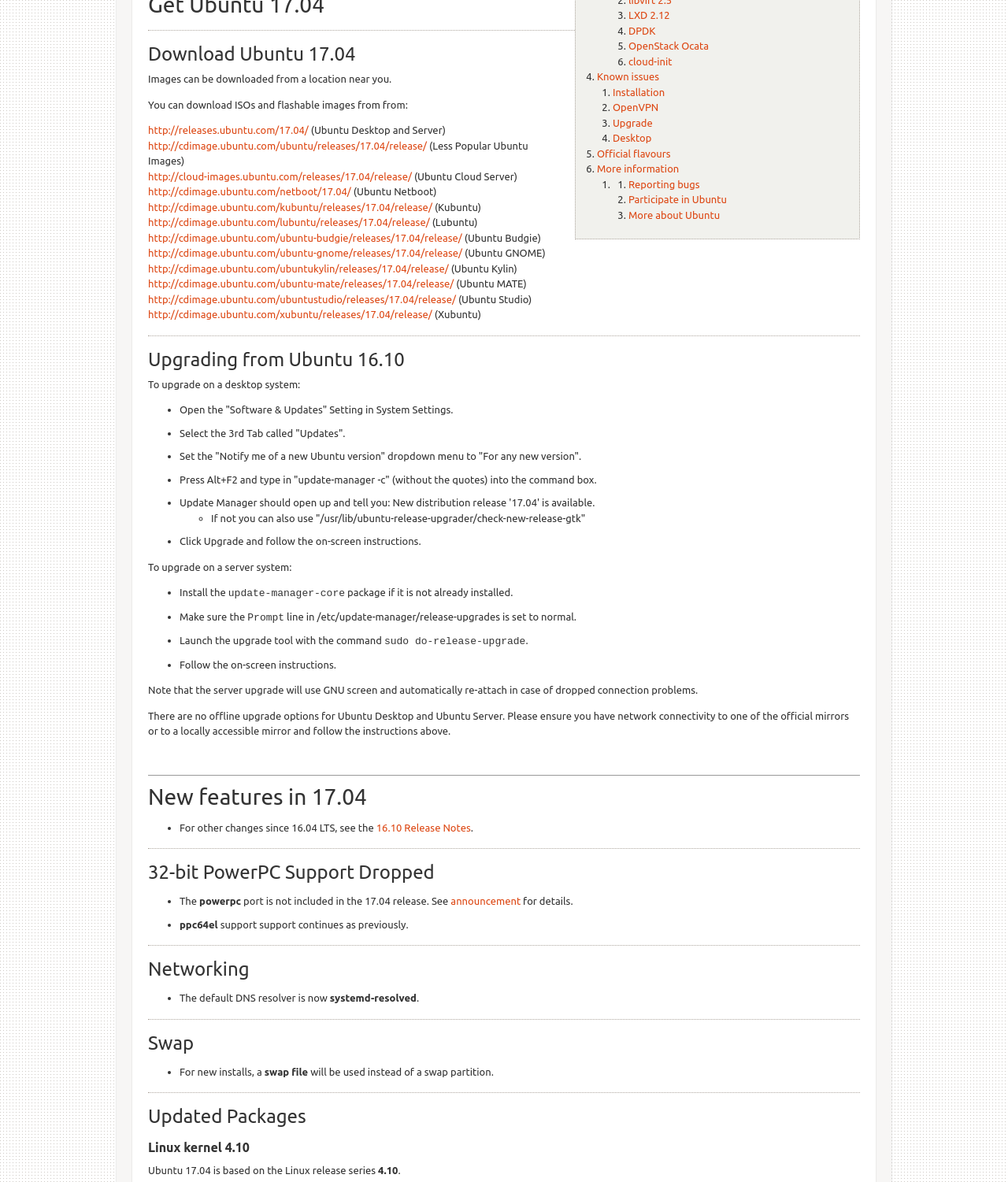Determine the bounding box for the HTML element described here: "parent_node: Email name="form_fields[email]" placeholder="Correo Electrónico:"". The coordinates should be given as [left, top, right, bottom] with each number being a float between 0 and 1.

None